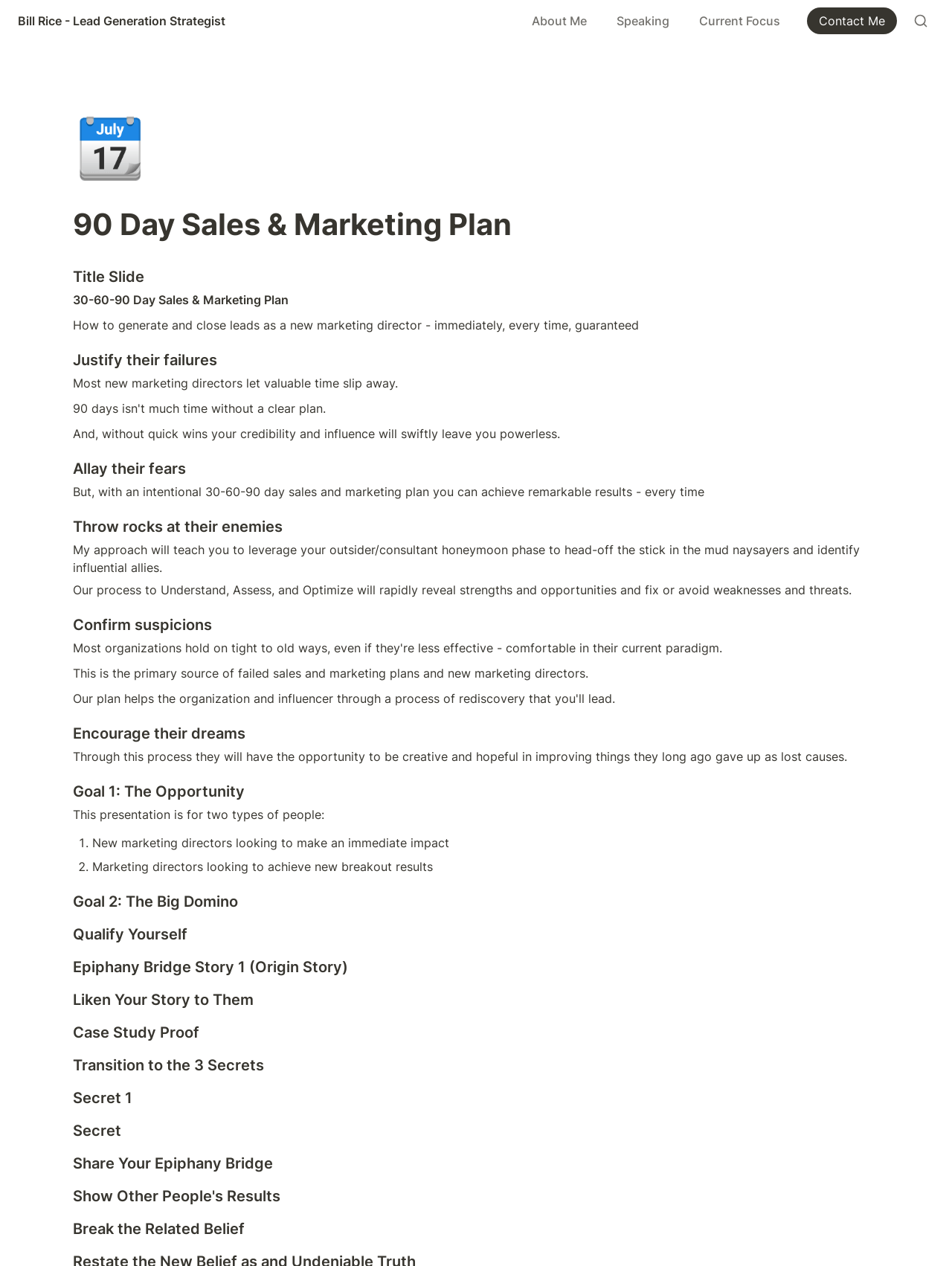Locate and extract the headline of this webpage.

90 Day Sales & Marketing Plan